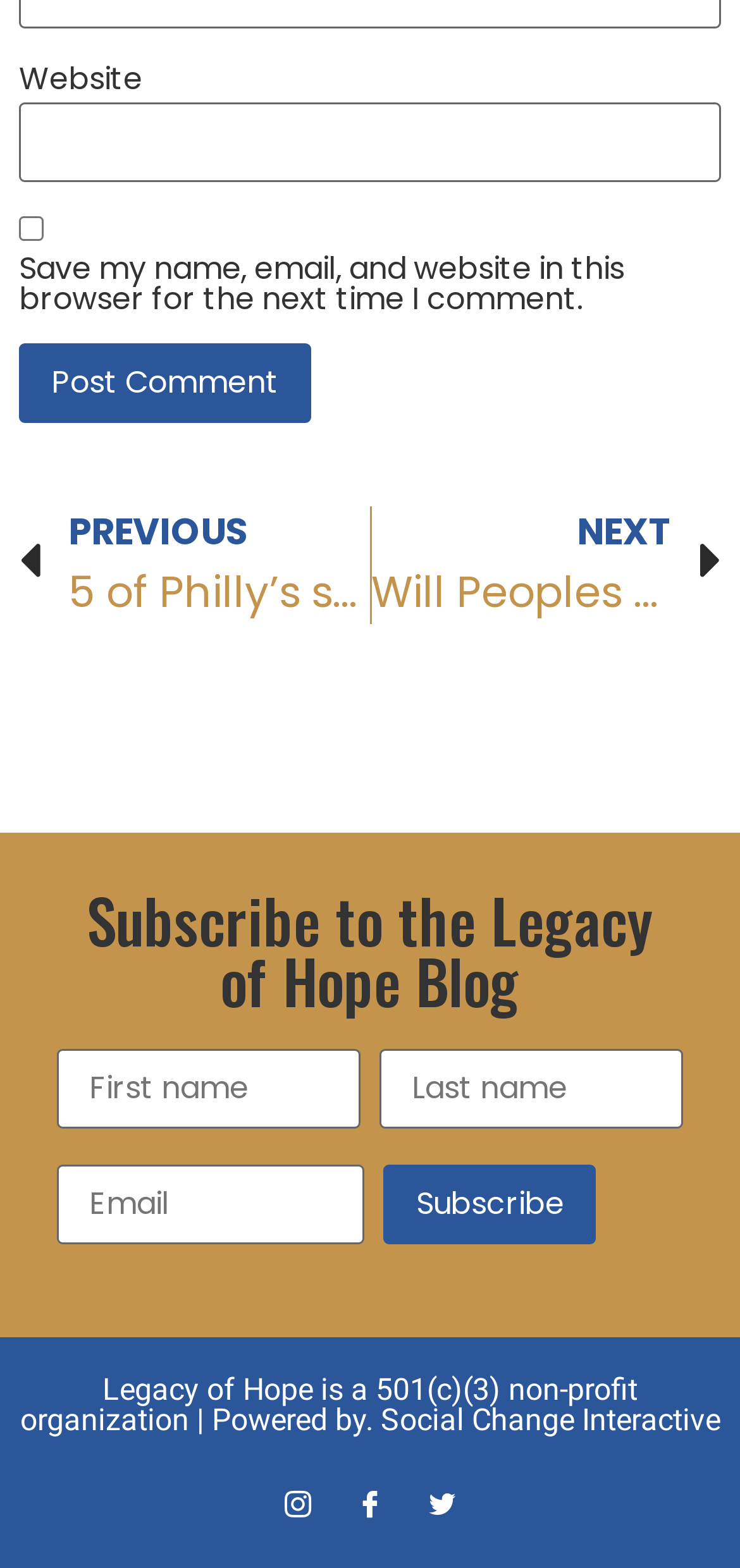Can you determine the bounding box coordinates of the area that needs to be clicked to fulfill the following instruction: "Check save my name and email"?

[0.026, 0.138, 0.059, 0.154]